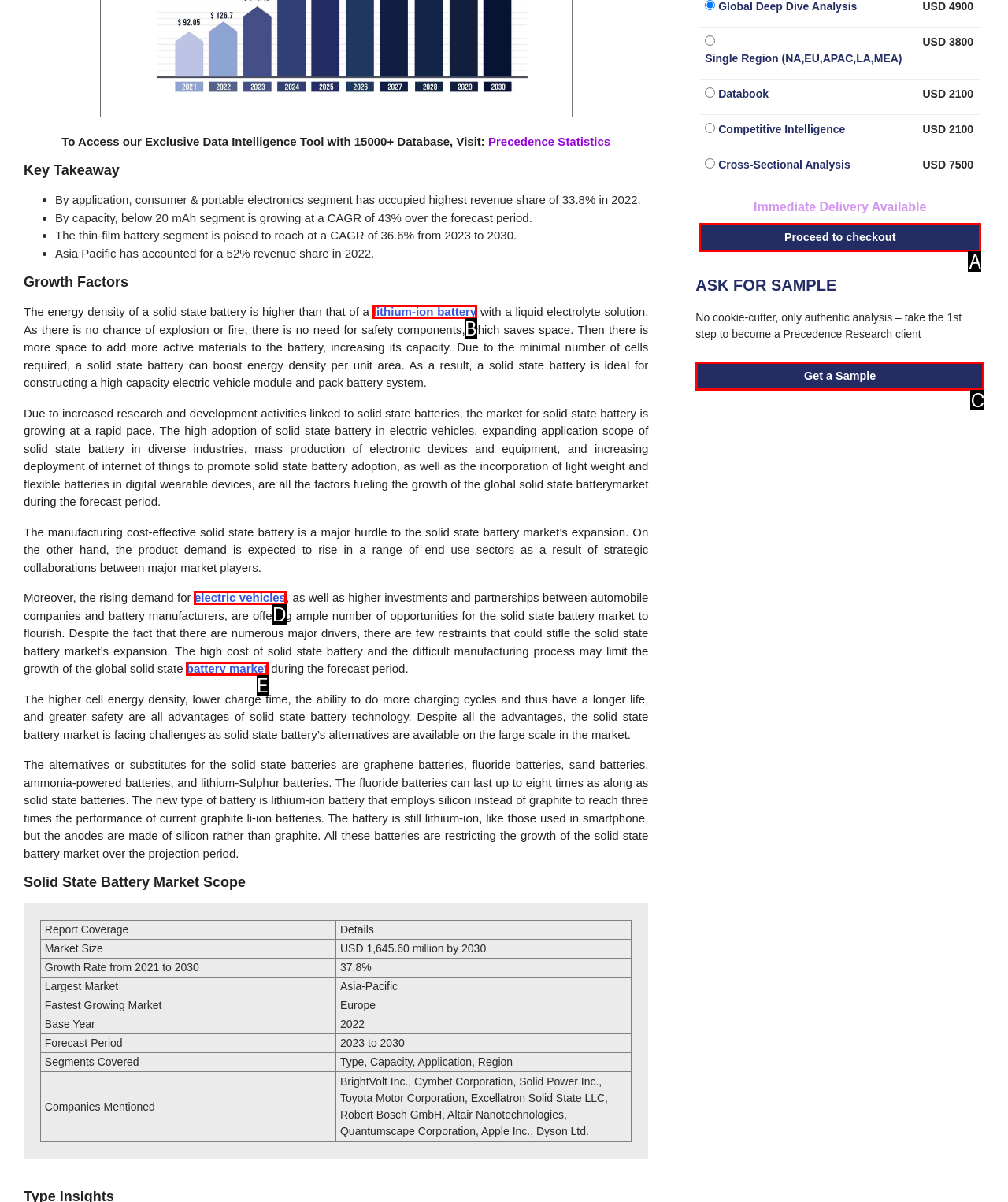Using the description: Kotlin Early Access Preview (Updated!), find the HTML element that matches it. Answer with the letter of the chosen option.

None